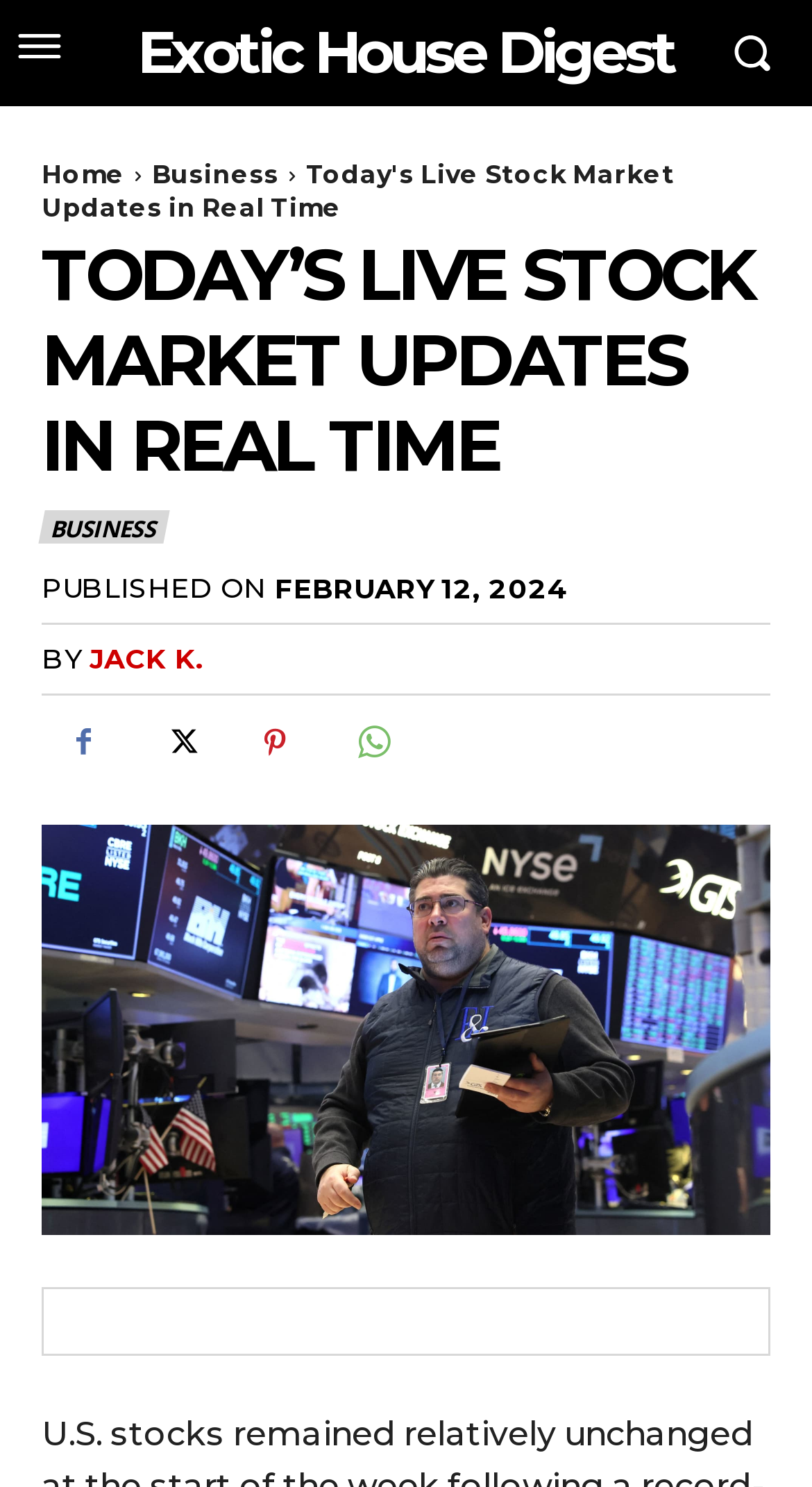What is the date of the published article?
Kindly offer a detailed explanation using the data available in the image.

The date of the published article can be found below the main heading, where it says 'PUBLISHED ON' followed by the date 'FEBRUARY 12, 2024'.